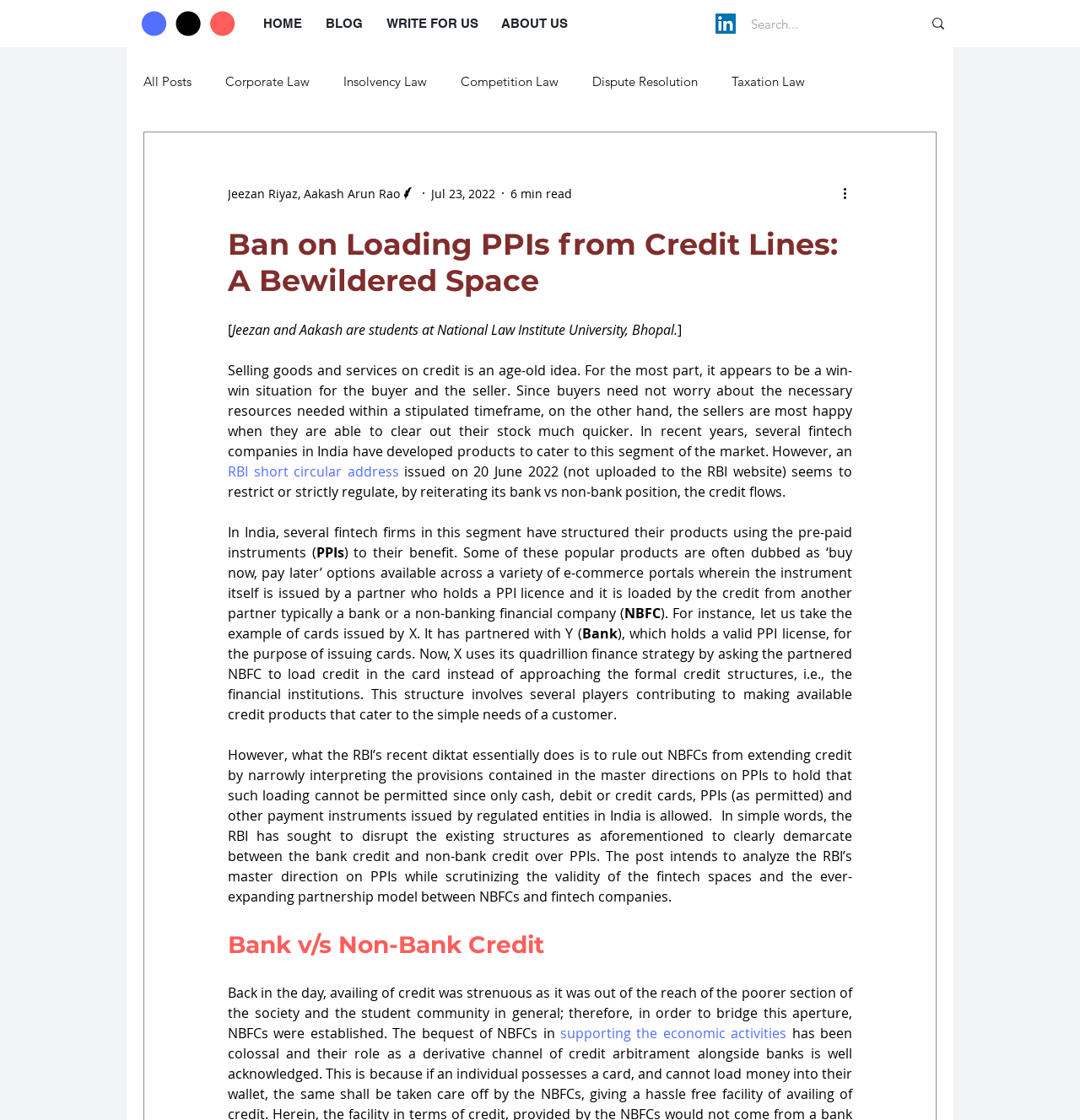Using the provided element description, identify the bounding box coordinates as (top-left x, top-left y, bottom-right x, bottom-right y). Ensure all values are between 0 and 1. Description: aria-label="Search..." name="q" placeholder="Search..."

[0.695, 0.007, 0.821, 0.035]